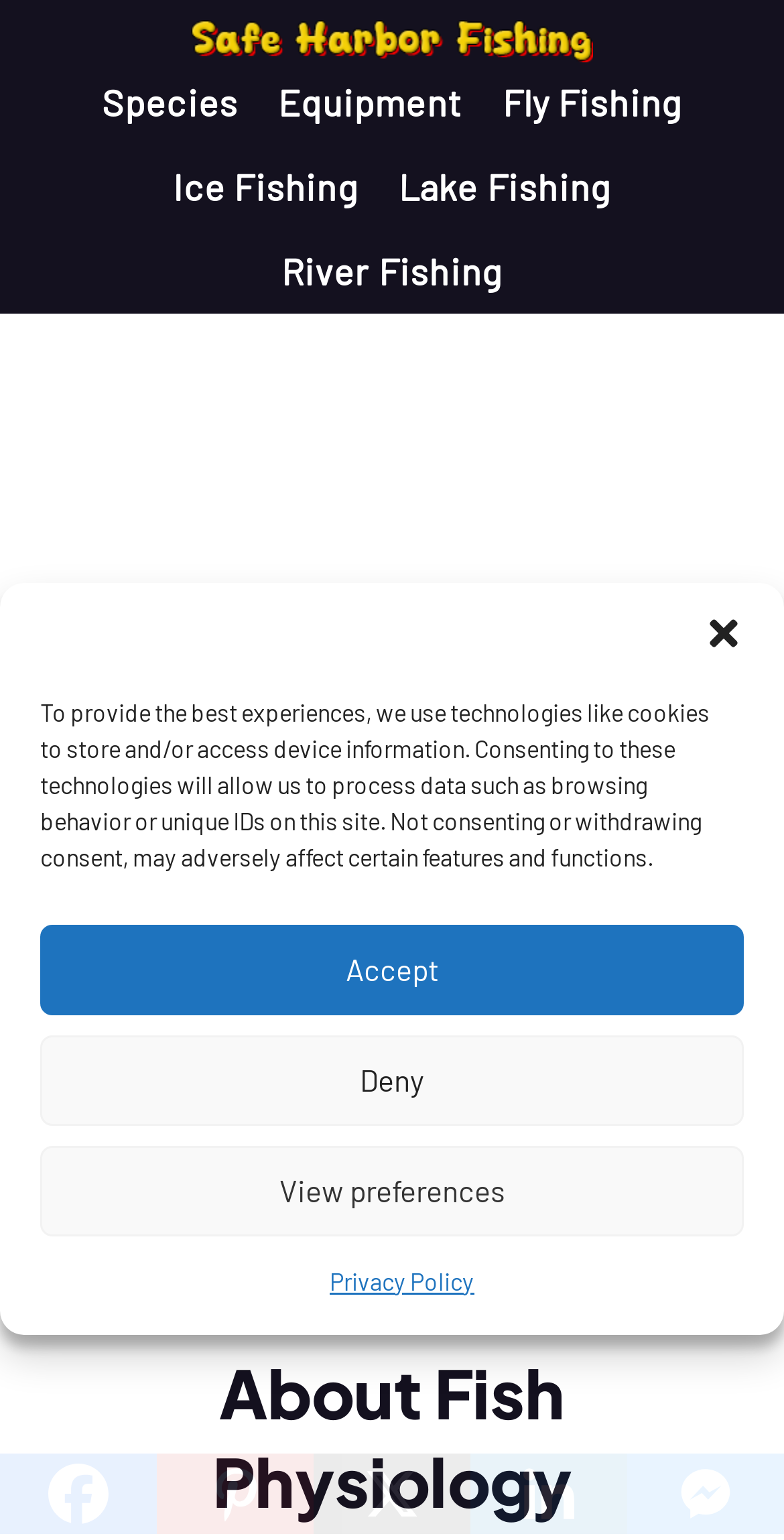What is the name of the fishing-related website linked at the top of the webpage?
Look at the image and provide a detailed response to the question.

The link 'Safe Harbor Fishing' is present at the top of the webpage, which suggests that it is a fishing-related website.